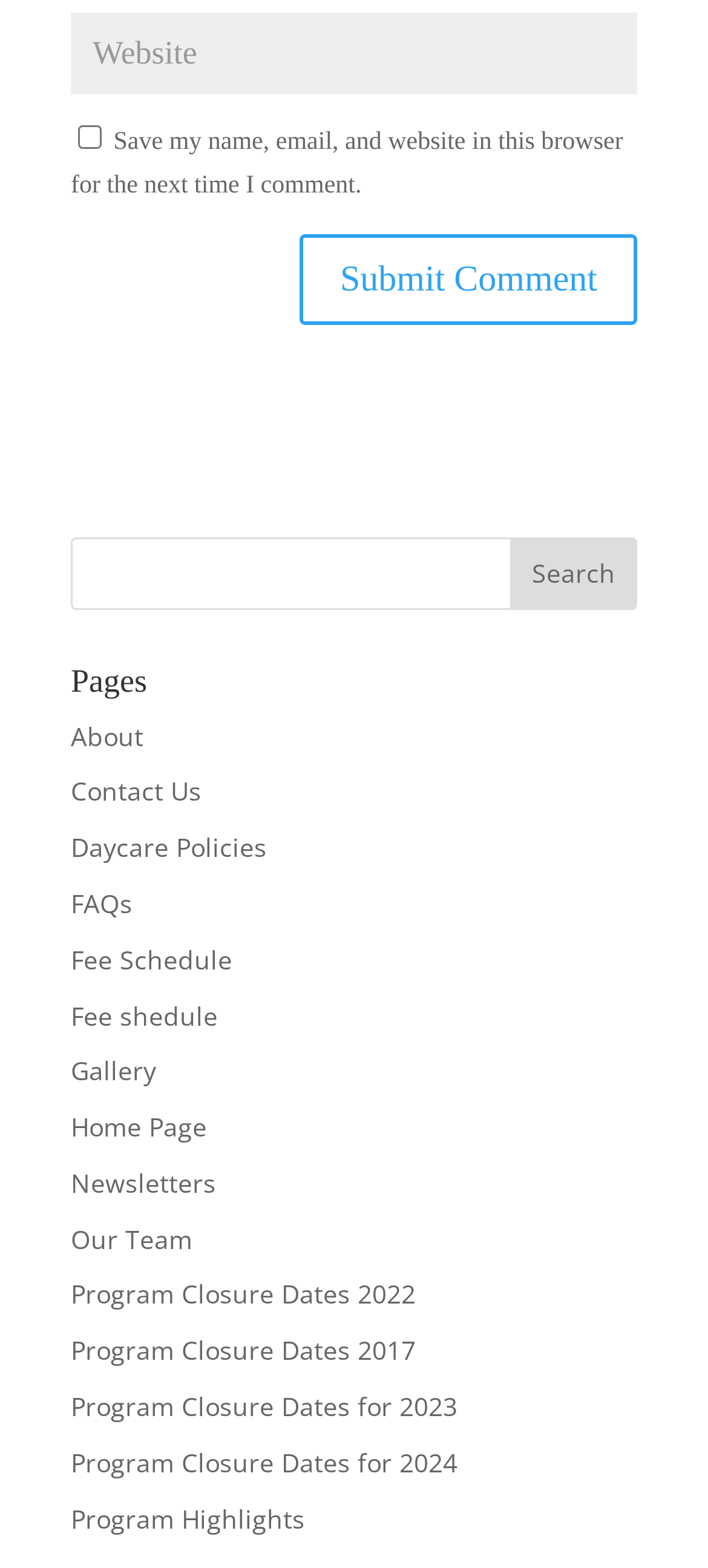Please mark the clickable region by giving the bounding box coordinates needed to complete this instruction: "search for something".

[0.1, 0.342, 0.9, 0.388]